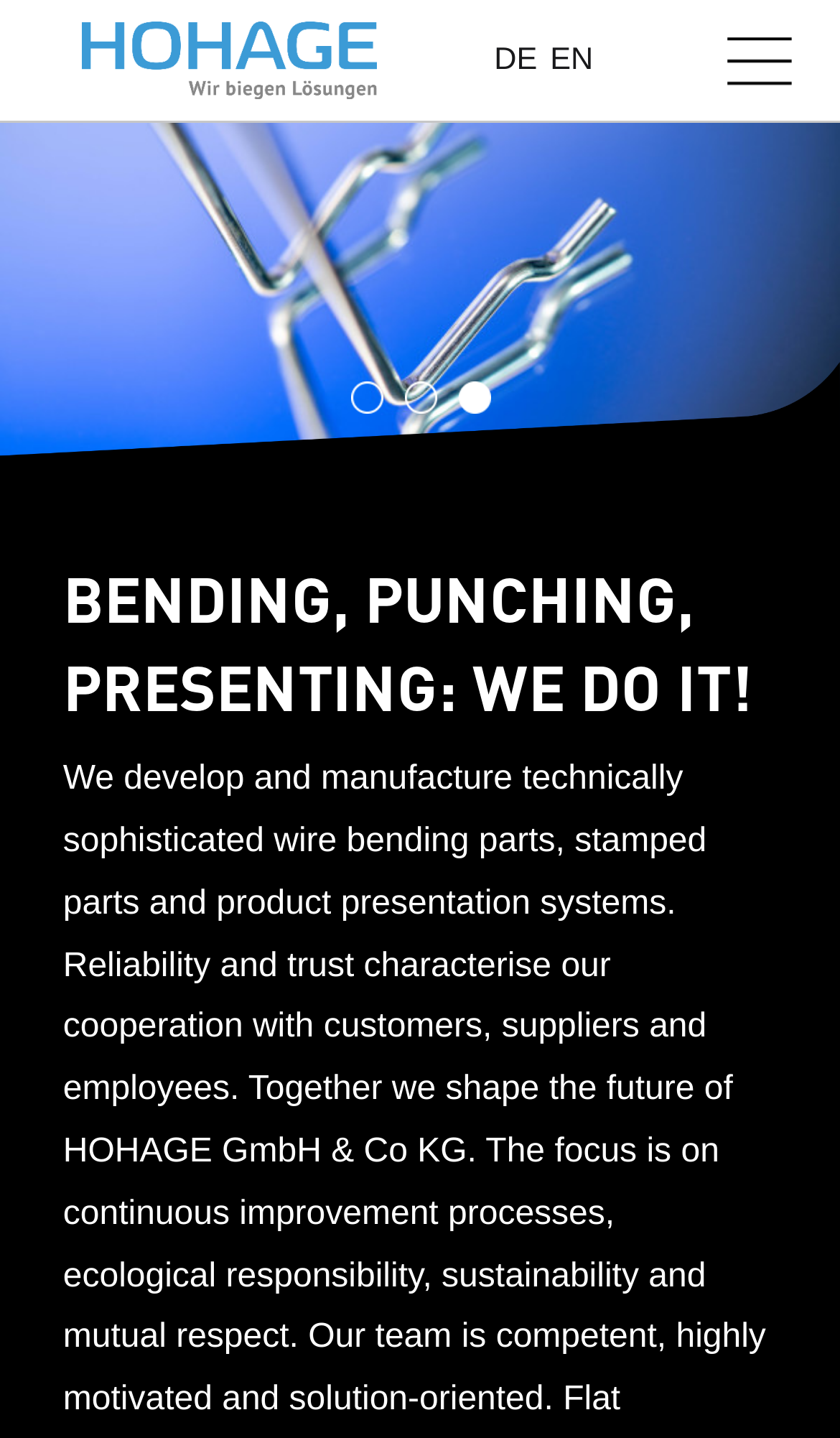How many flags are on the webpage?
Please provide a comprehensive answer based on the visual information in the image.

I counted the three images on the top of the webpage, which resemble flags, although they are not explicitly labeled as such. They are positioned next to each other, and their bounding box coordinates suggest they are vertically aligned.